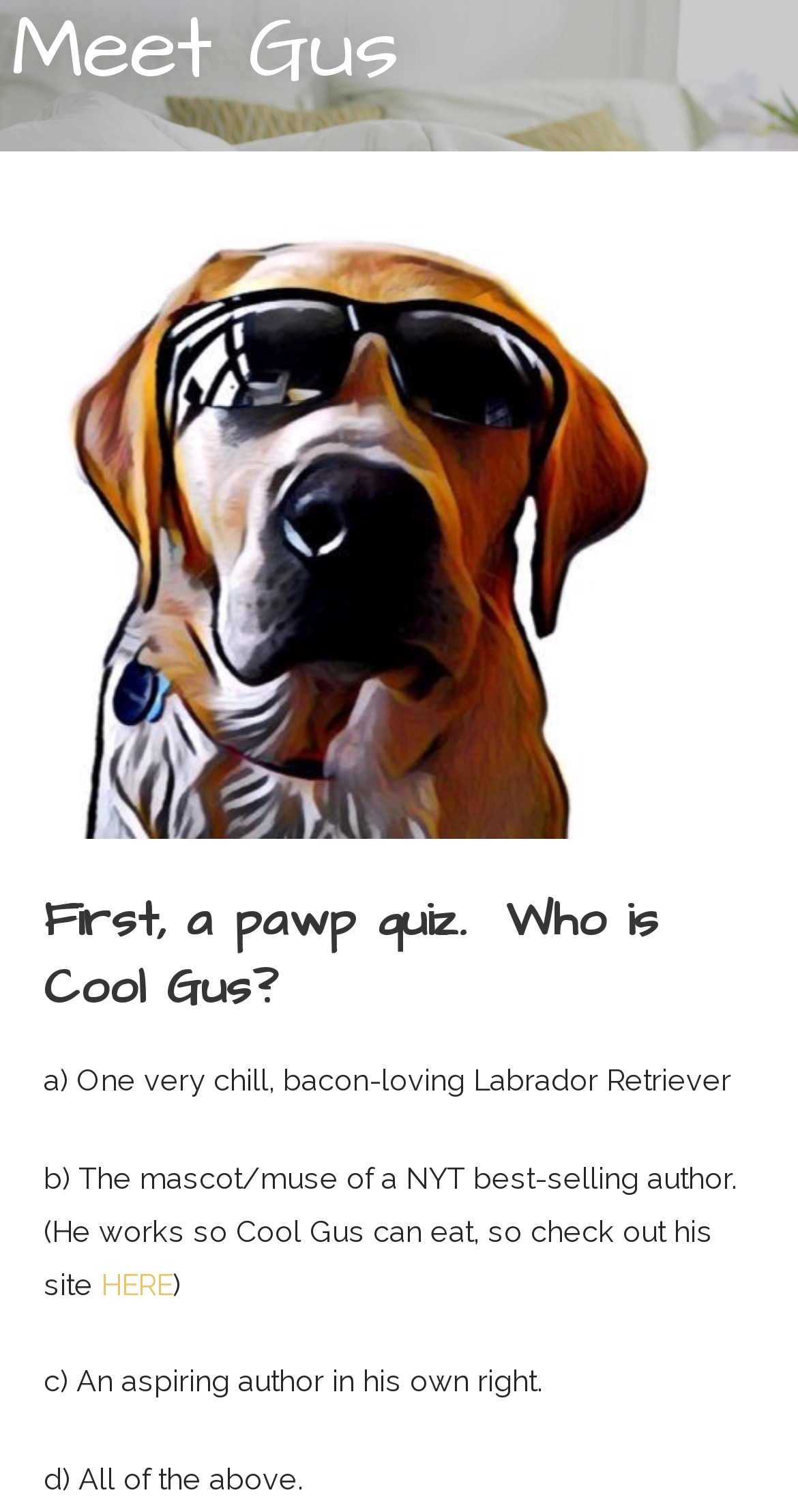Find the bounding box of the UI element described as follows: "HERE".

[0.127, 0.837, 0.216, 0.86]